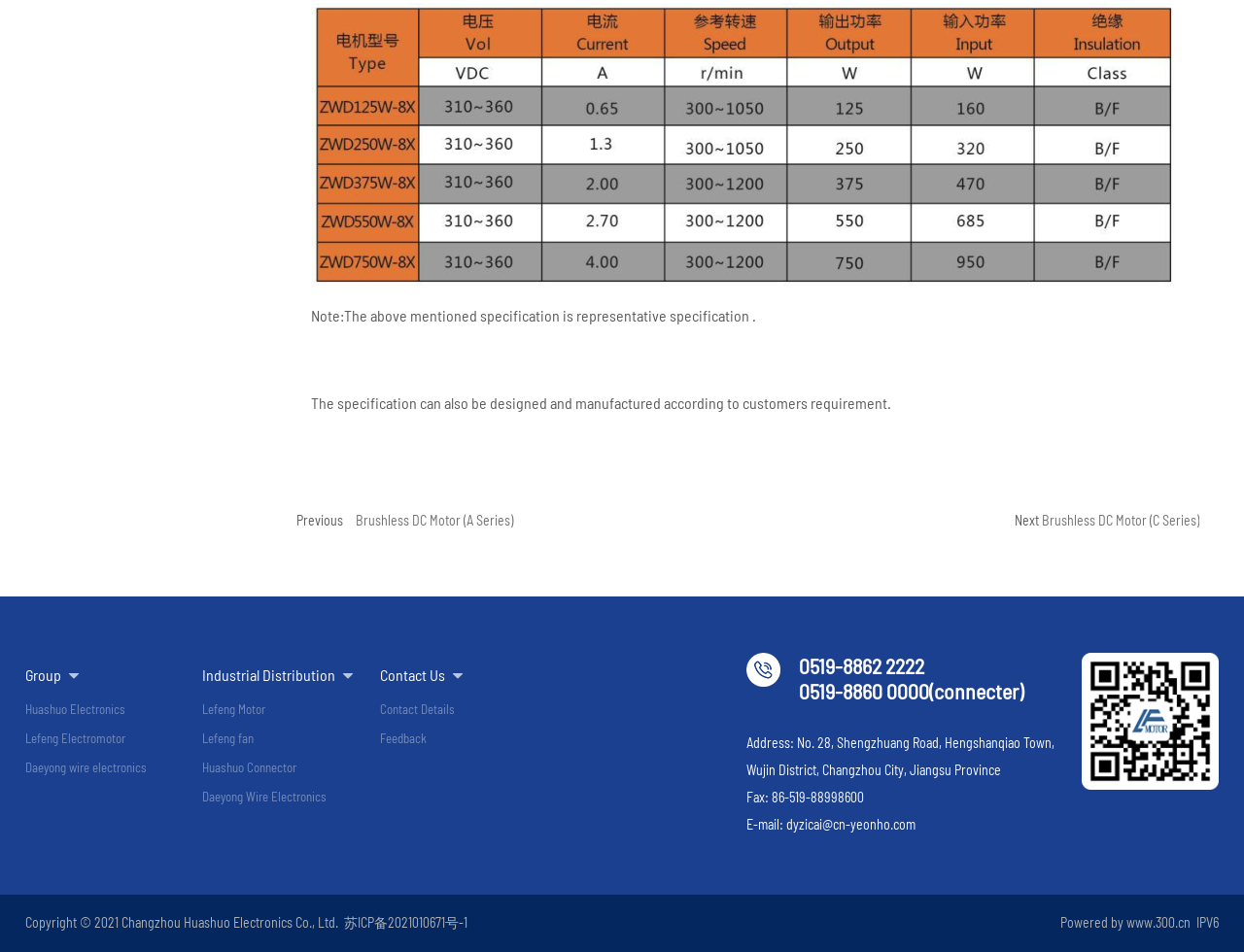Provide a brief response to the question using a single word or phrase: 
What is the email address mentioned on the webpage?

dyzicai@cn-yeonho.com